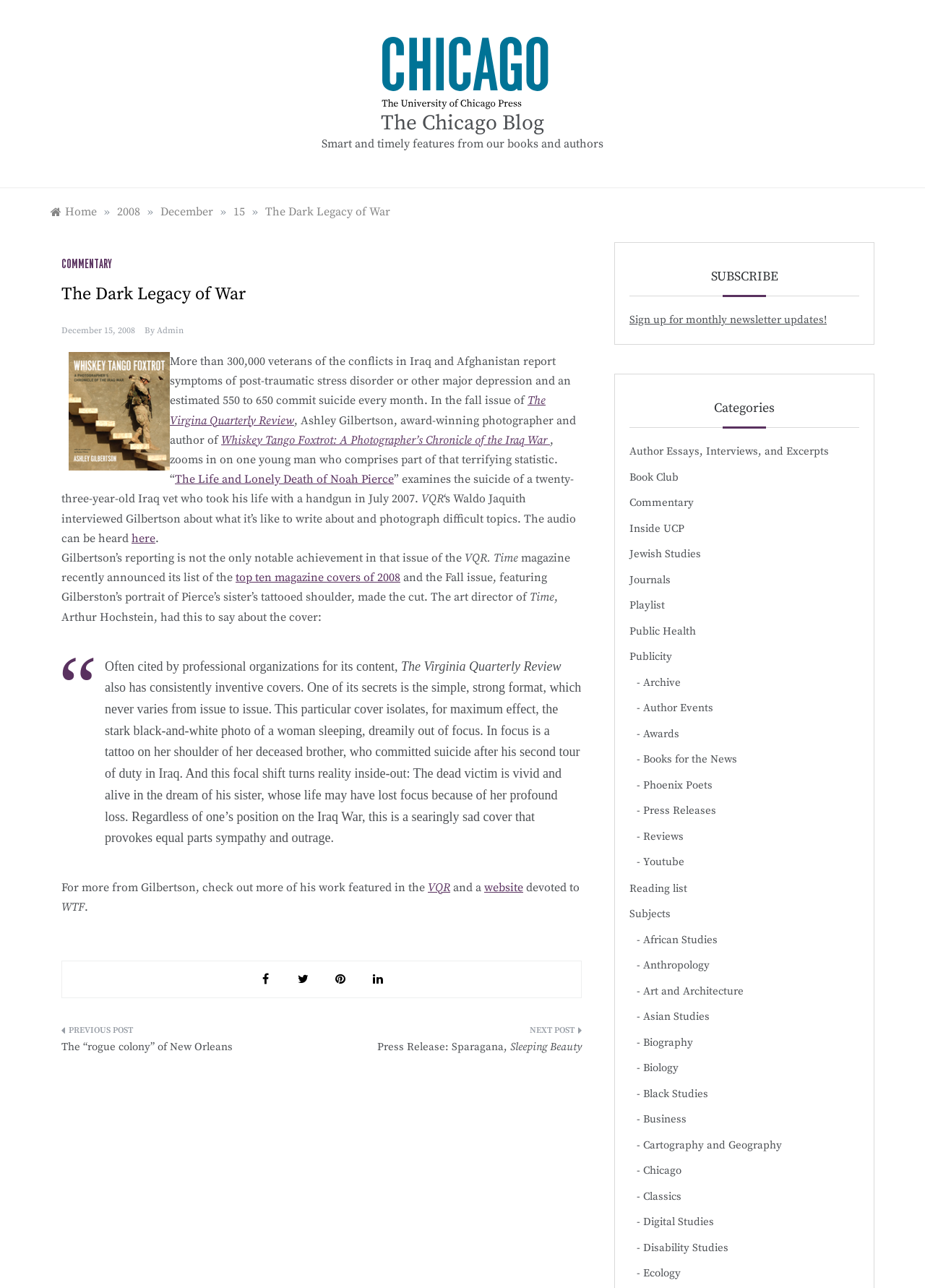Locate the bounding box coordinates of the clickable area needed to fulfill the instruction: "Click on the 'COMMENTARY' link".

[0.066, 0.201, 0.121, 0.21]